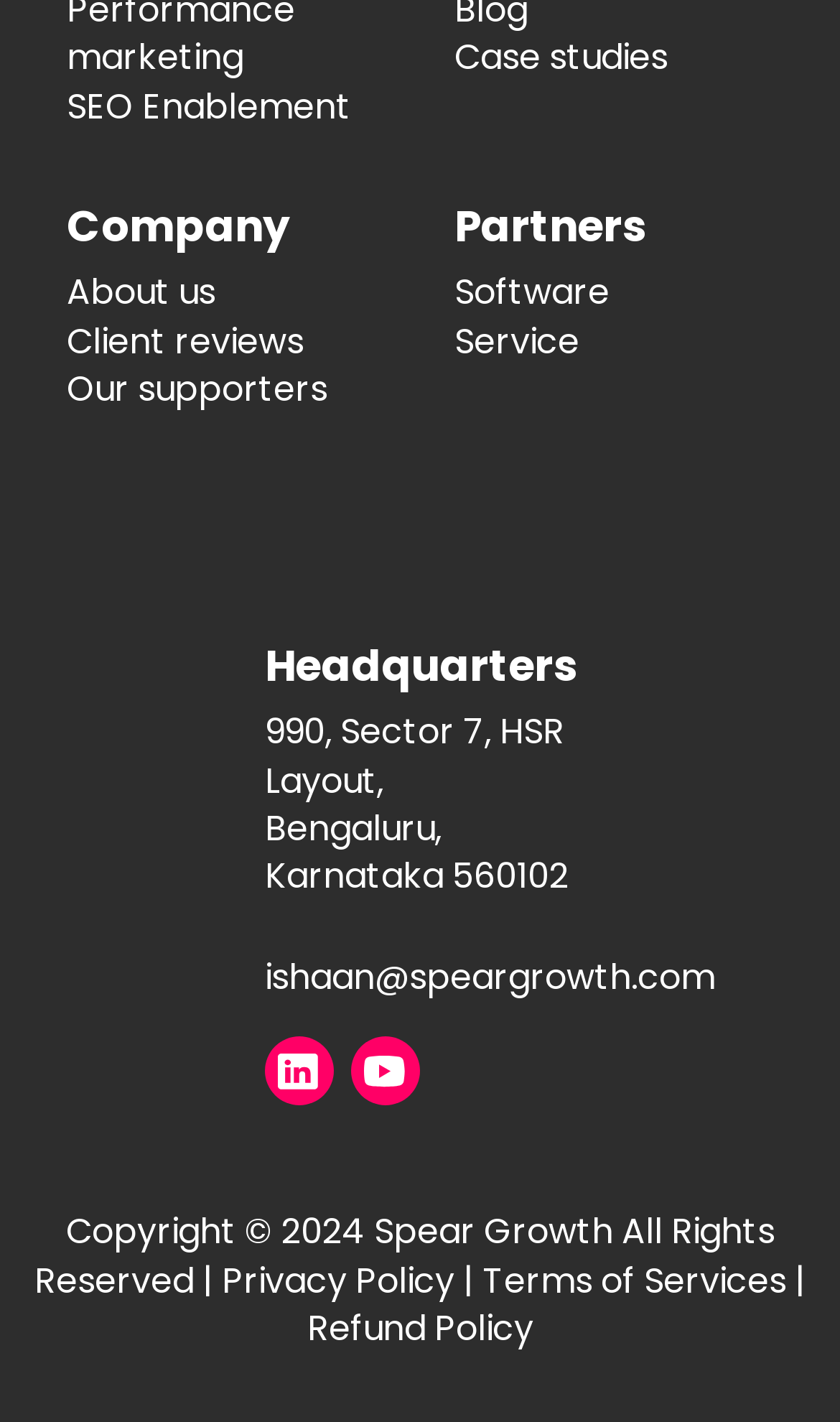Can you look at the image and give a comprehensive answer to the question:
What is the company's headquarters location?

I found the company's headquarters location by looking at the 'Headquarters' section, which is located below the logo. The address is specified as '990, Sector 7, HSR Layout, Bengaluru, Karnataka 560102'.